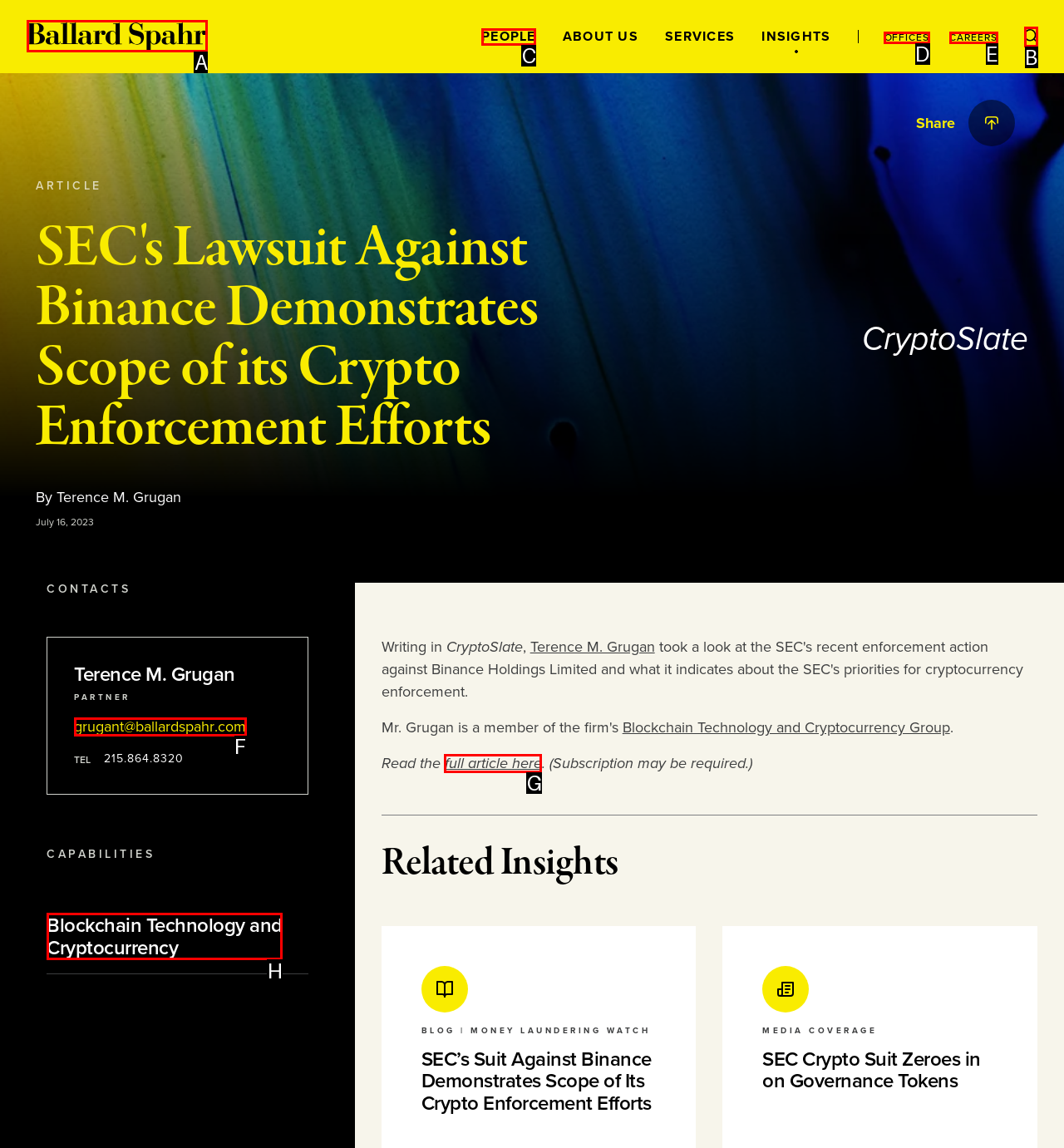Select the correct UI element to complete the task: Visit the 'Ballard Spahr' homepage
Please provide the letter of the chosen option.

A